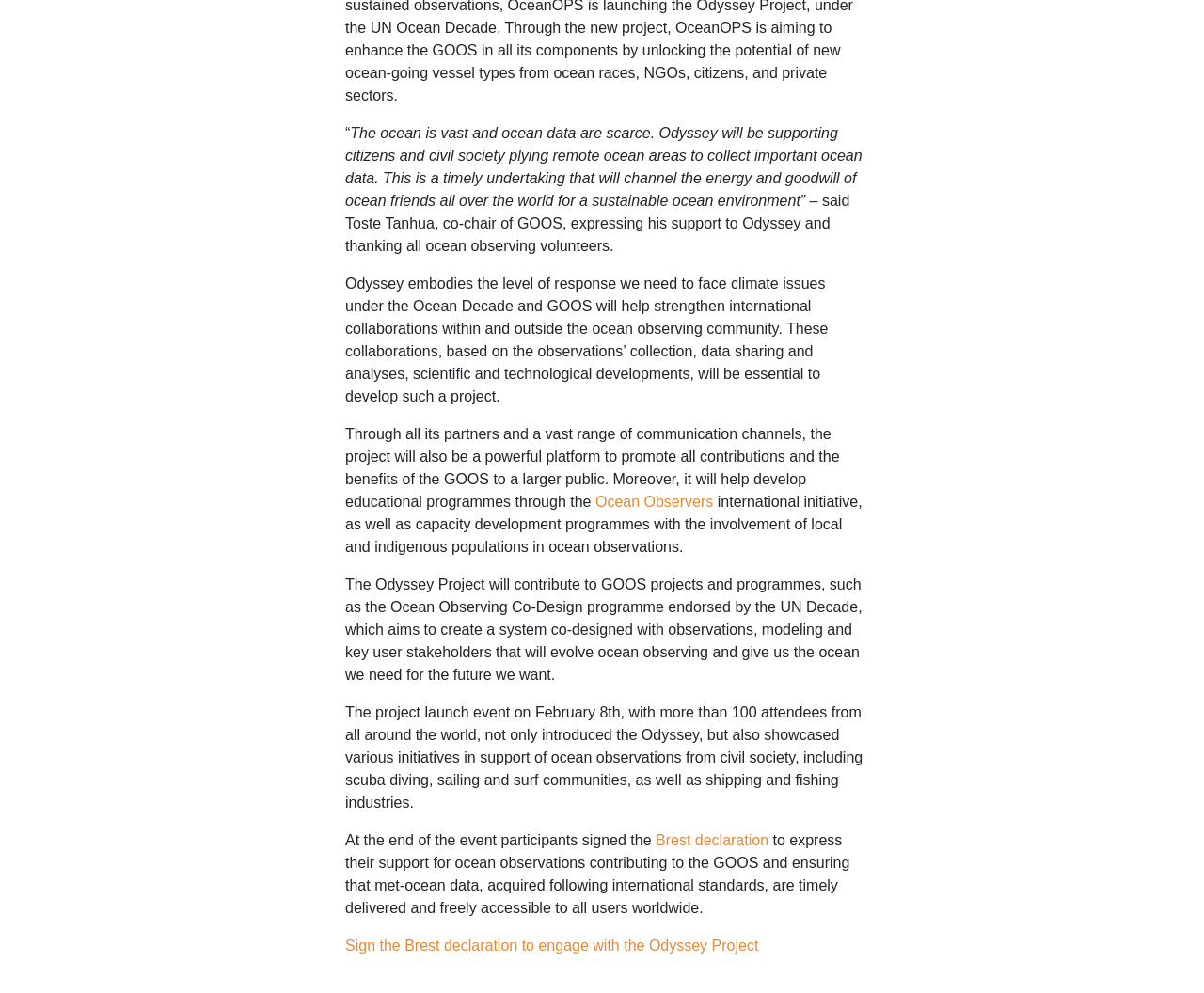Carefully observe the image and respond to the question with a detailed answer:
What is the Odyssey Project about?

Based on the text, the Odyssey Project is about supporting citizens and civil society in collecting important ocean data, which will contribute to a sustainable ocean environment.